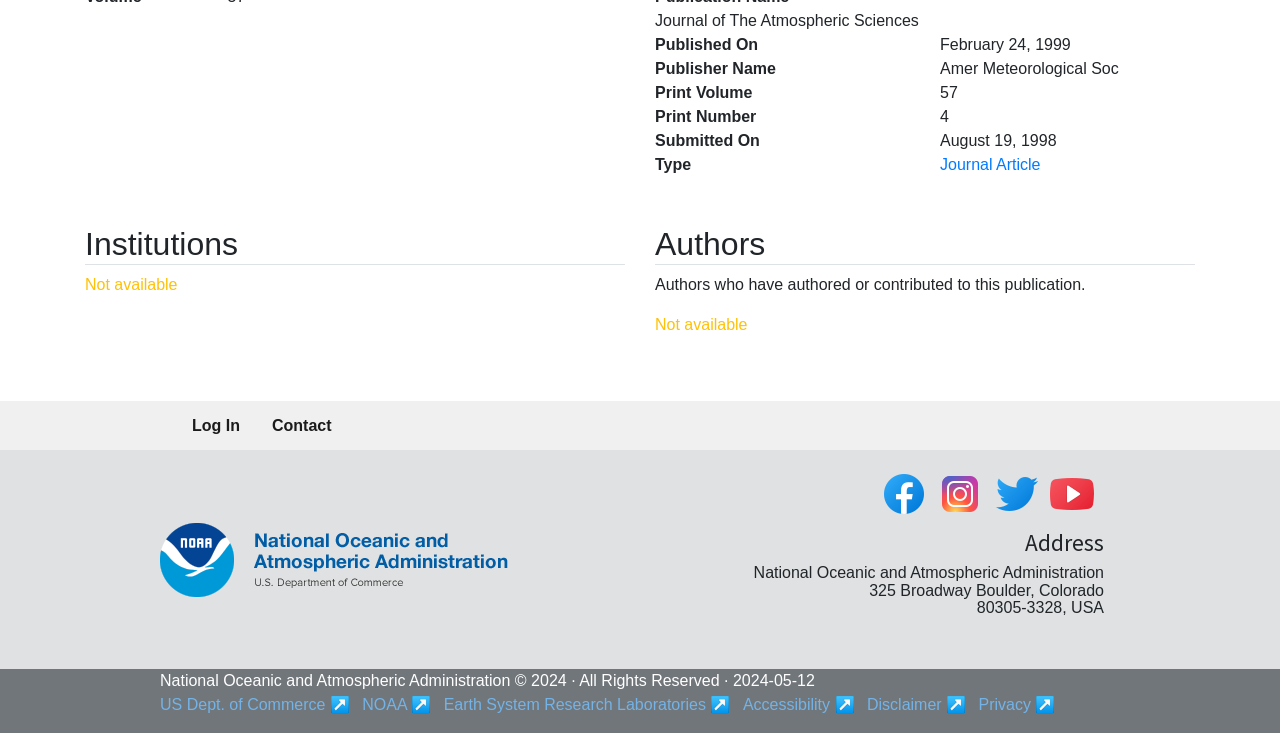Find the bounding box of the element with the following description: "All Posts". The coordinates must be four float numbers between 0 and 1, formatted as [left, top, right, bottom].

None